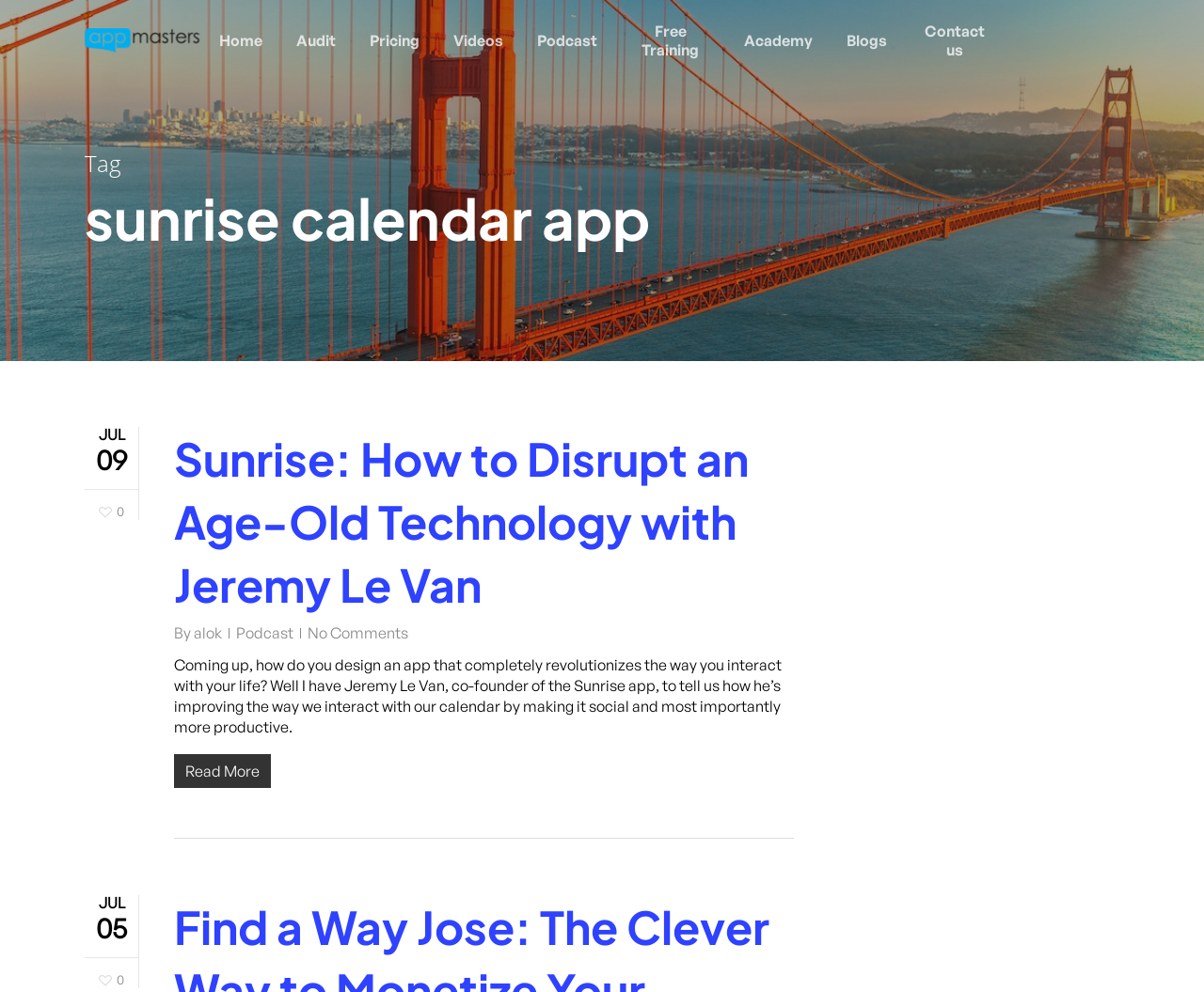Find the main header of the webpage and produce its text content.

sunrise calendar app